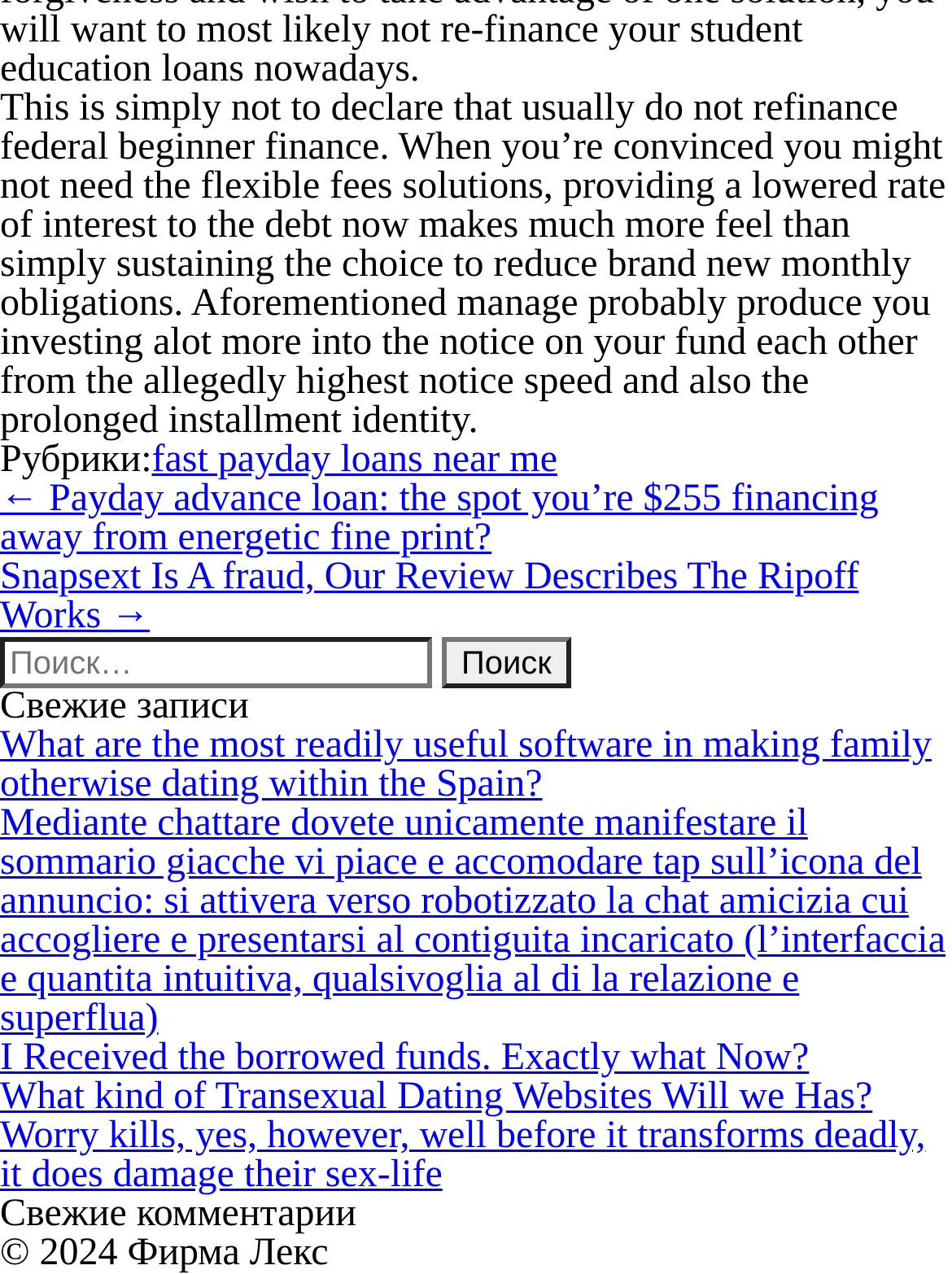Locate the UI element that matches the description fast payday loans near me in the webpage screenshot. Return the bounding box coordinates in the format (top-left x, top-left y, bottom-right x, bottom-right y), with values ranging from 0 to 1.

[0.159, 0.345, 0.585, 0.377]